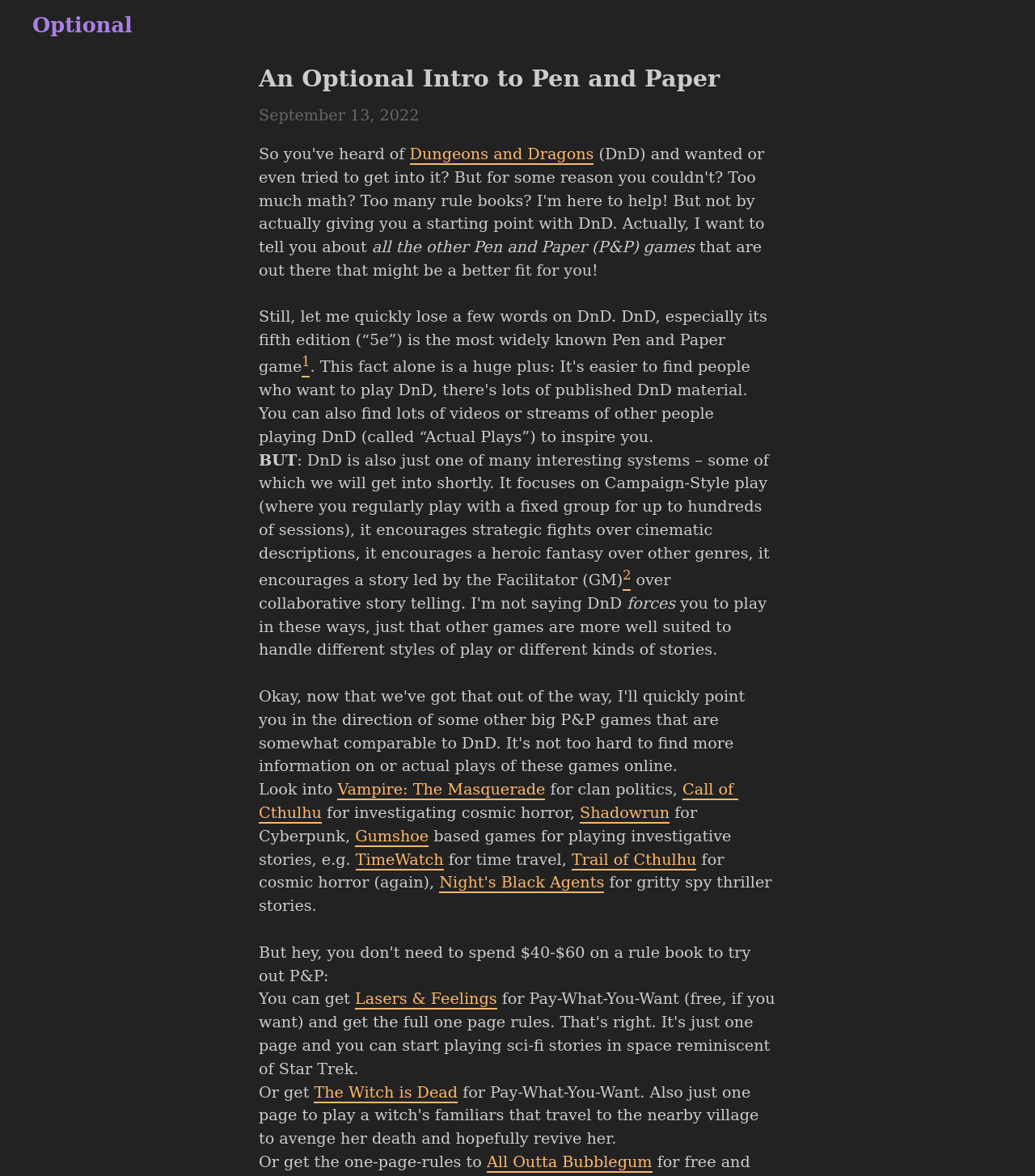Please specify the bounding box coordinates of the area that should be clicked to accomplish the following instruction: "Explore the Vampire: The Masquerade game". The coordinates should consist of four float numbers between 0 and 1, i.e., [left, top, right, bottom].

[0.326, 0.663, 0.527, 0.681]